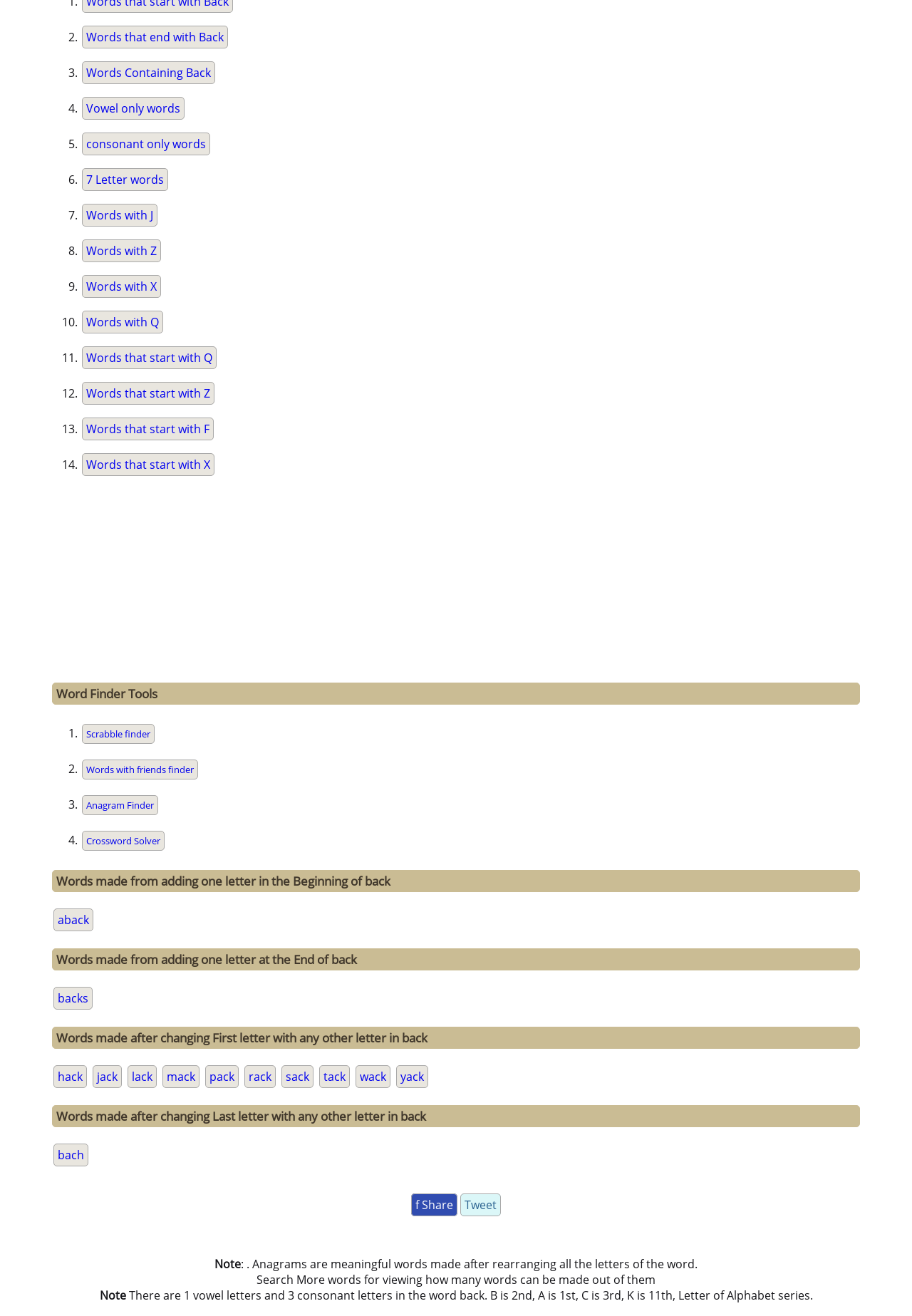Determine the bounding box coordinates for the area that should be clicked to carry out the following instruction: "Share on Facebook".

[0.451, 0.907, 0.502, 0.924]